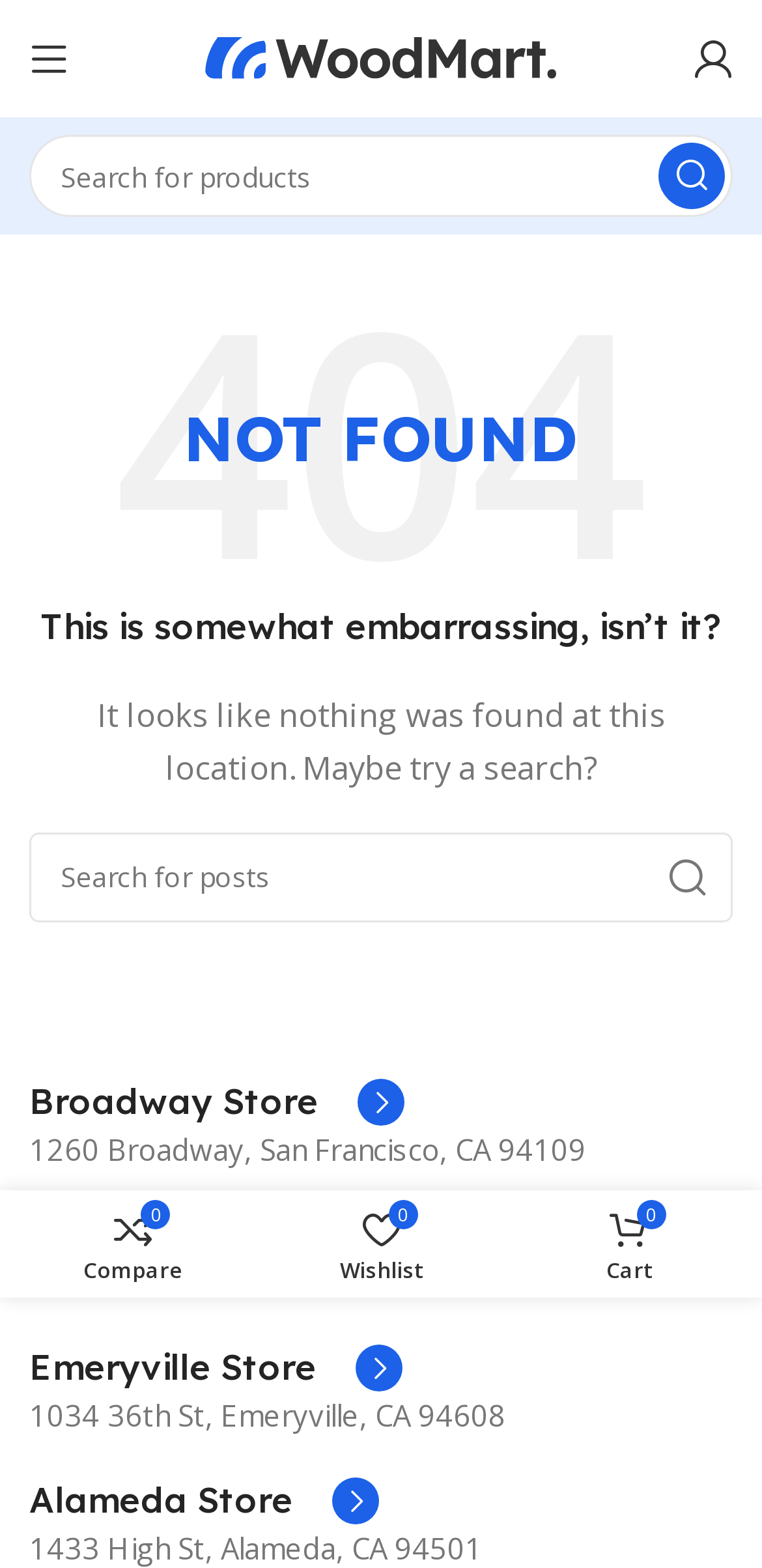What is the purpose of the button with '' icon?
Deliver a detailed and extensive answer to the question.

The button with the '' icon is a search button, and it's located next to a search textbox, indicating that it's used to submit a search query.